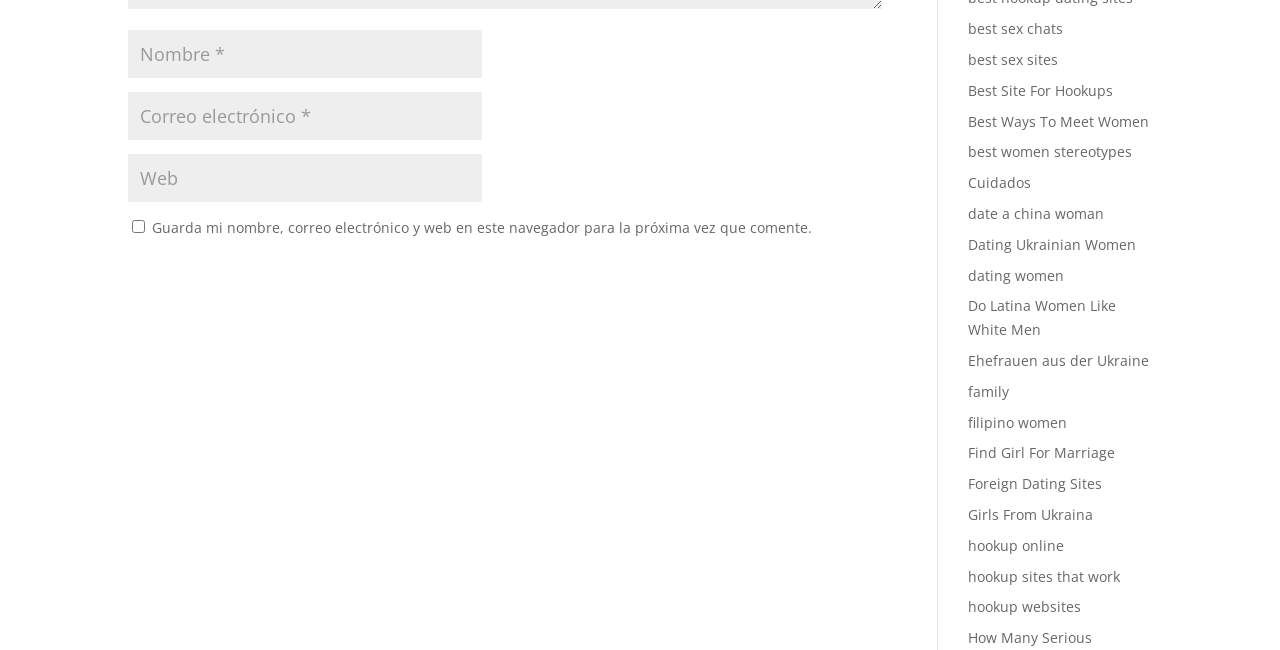Specify the bounding box coordinates of the region I need to click to perform the following instruction: "Click the 'best sex chats' link". The coordinates must be four float numbers in the range of 0 to 1, i.e., [left, top, right, bottom].

[0.756, 0.03, 0.831, 0.059]